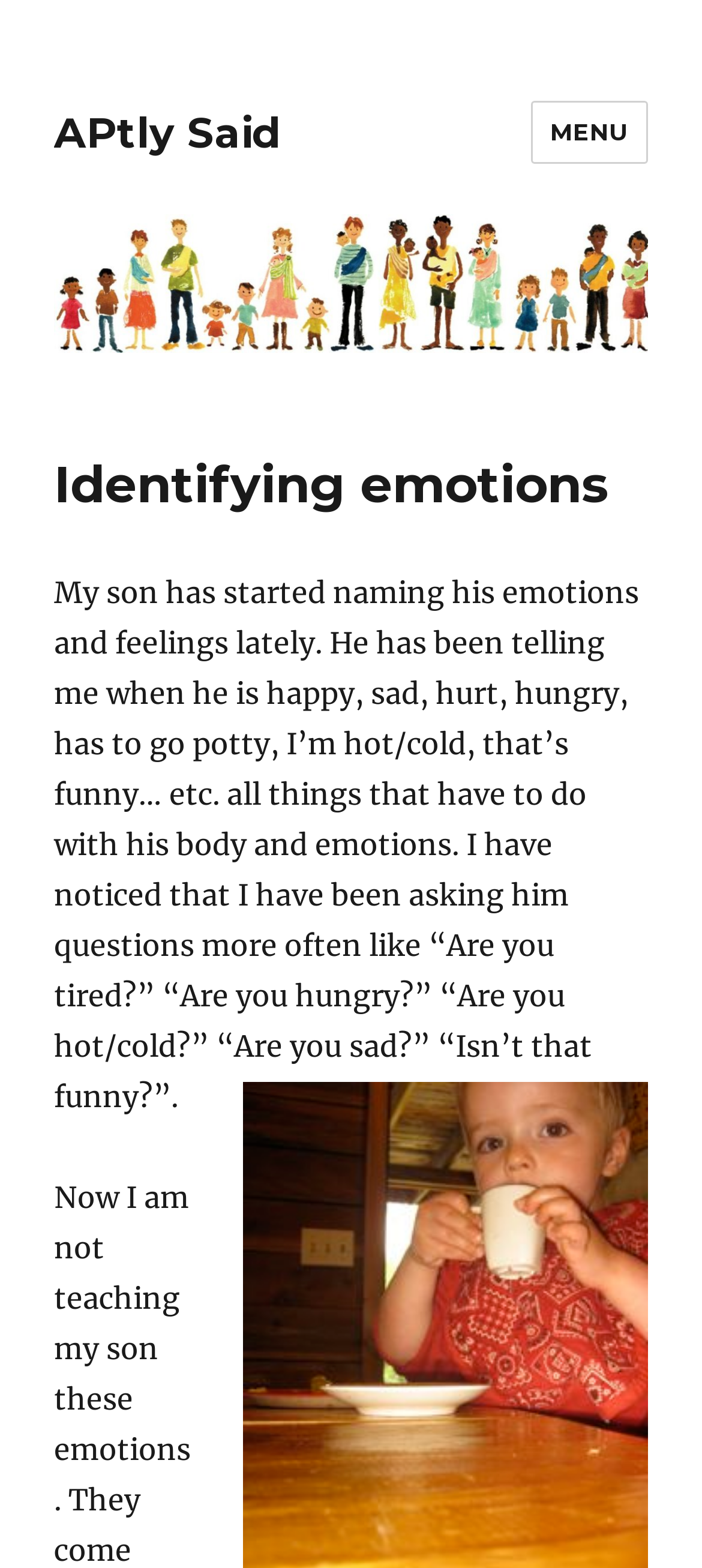What is the name of the website?
Refer to the image and offer an in-depth and detailed answer to the question.

The name of the website can be found in the top-left corner of the webpage, where it is written as a link and also as an image. This is a common practice in web design, where the website's name is displayed prominently at the top of the page.